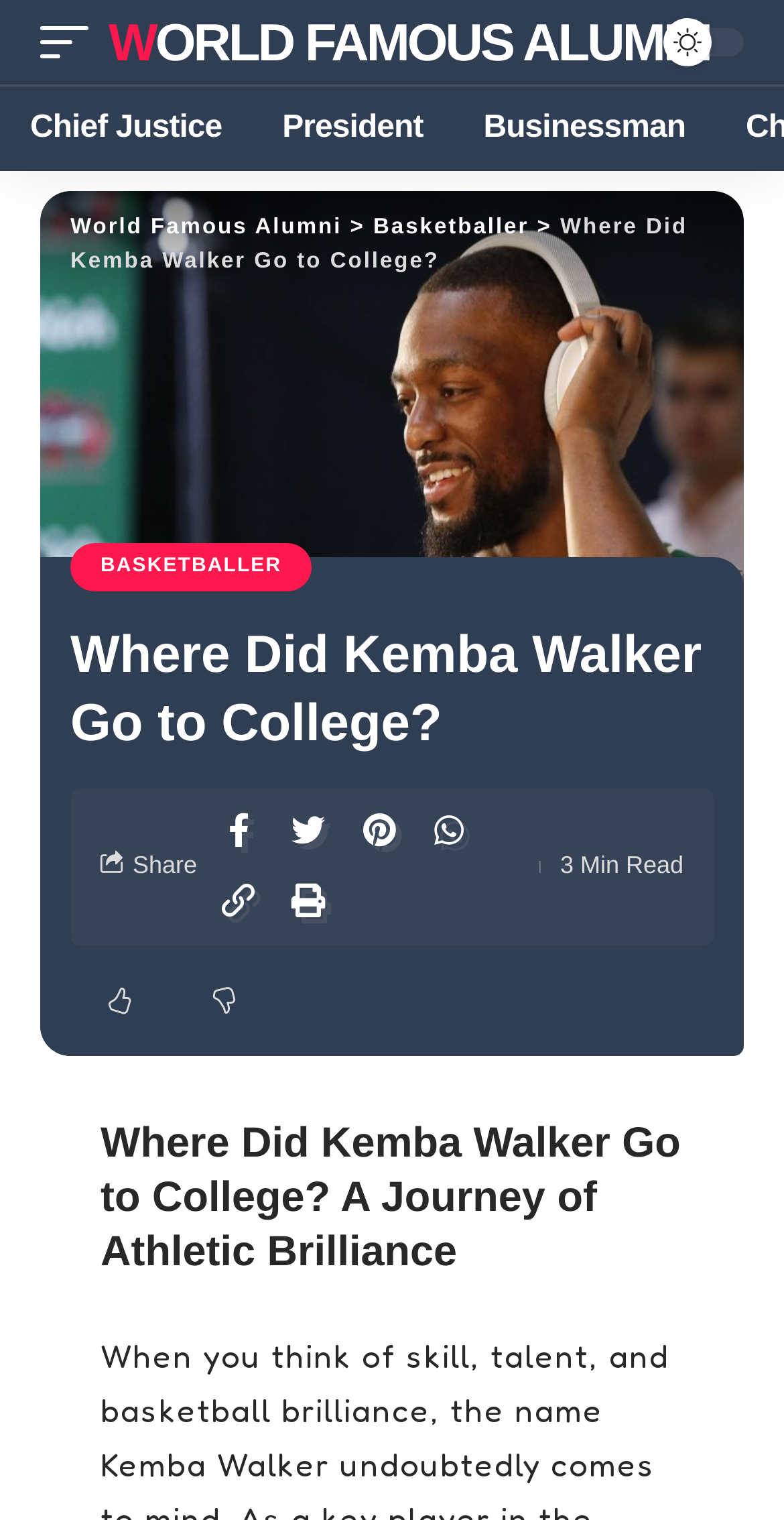Refer to the image and provide an in-depth answer to the question: 
What is the profession of Kemba Walker?

The answer can be found by looking at the links on the webpage, specifically the link 'Basketballer' which is located below the header 'Where Did Kemba Walker Go to College?'. This link suggests that Kemba Walker is a basketballer.